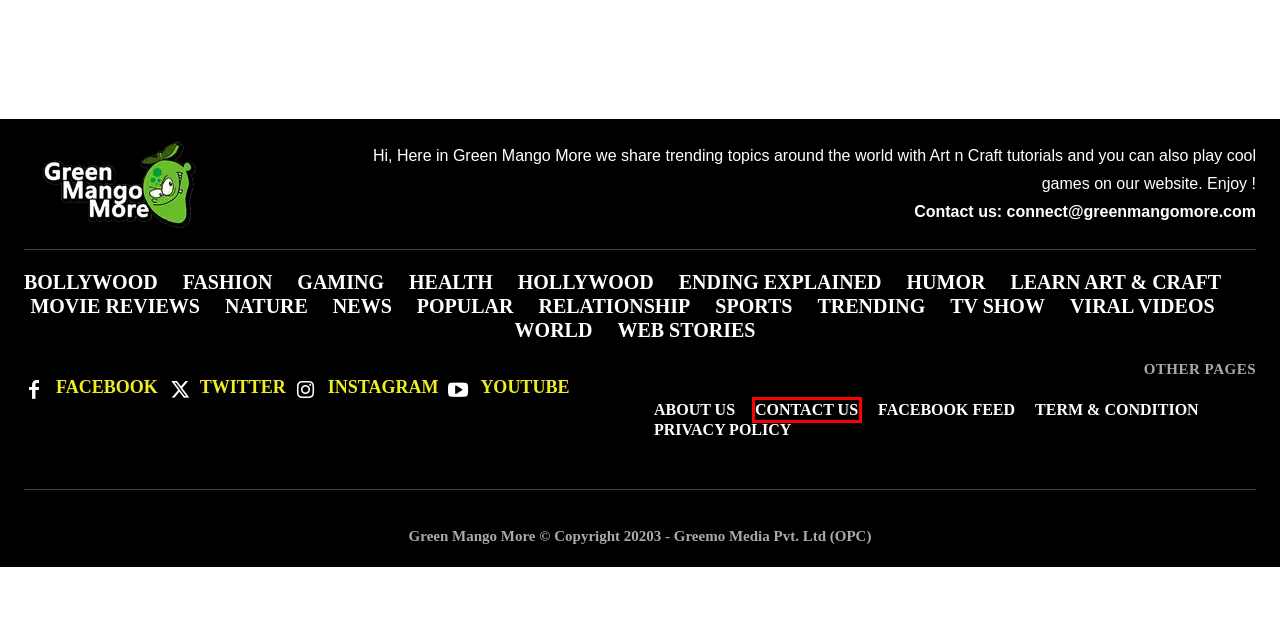You have a screenshot of a webpage with a red bounding box around an element. Identify the webpage description that best fits the new page that appears after clicking the selected element in the red bounding box. Here are the candidates:
A. Gaming Archives | Green Mango More
B. Learn Art & Craft Archives | Green Mango More
C. TV Show Archives | Green Mango More
D. Contact Green Mango More! | Green Mango More
E. Fashion Archives | Green Mango More
F. Humor Archives | Green Mango More
G. Movie Reviews Archives | Green Mango More
H. Viral Videos Archives | Green Mango More

D